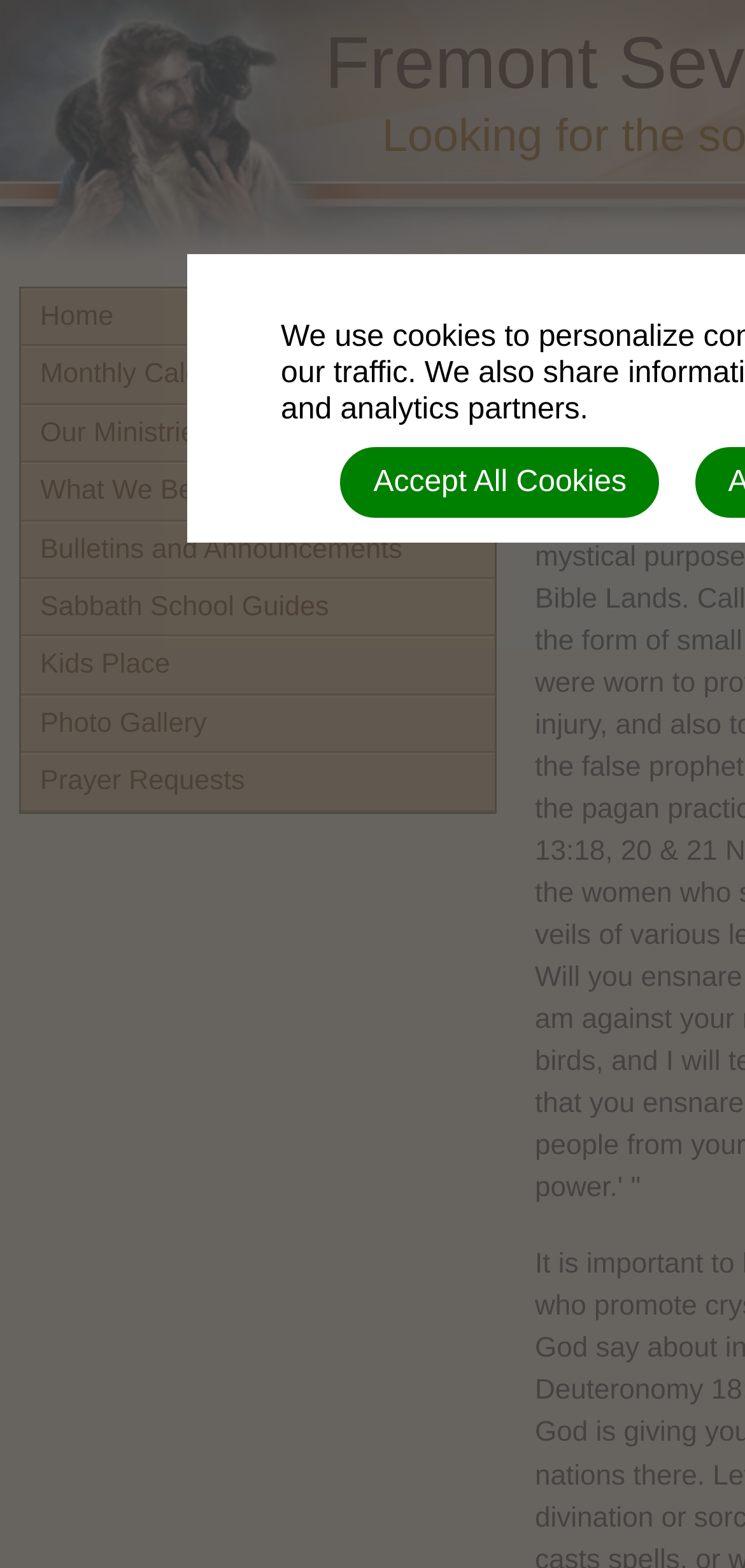Find and specify the bounding box coordinates that correspond to the clickable region for the instruction: "view monthly calendar".

[0.028, 0.221, 0.664, 0.258]